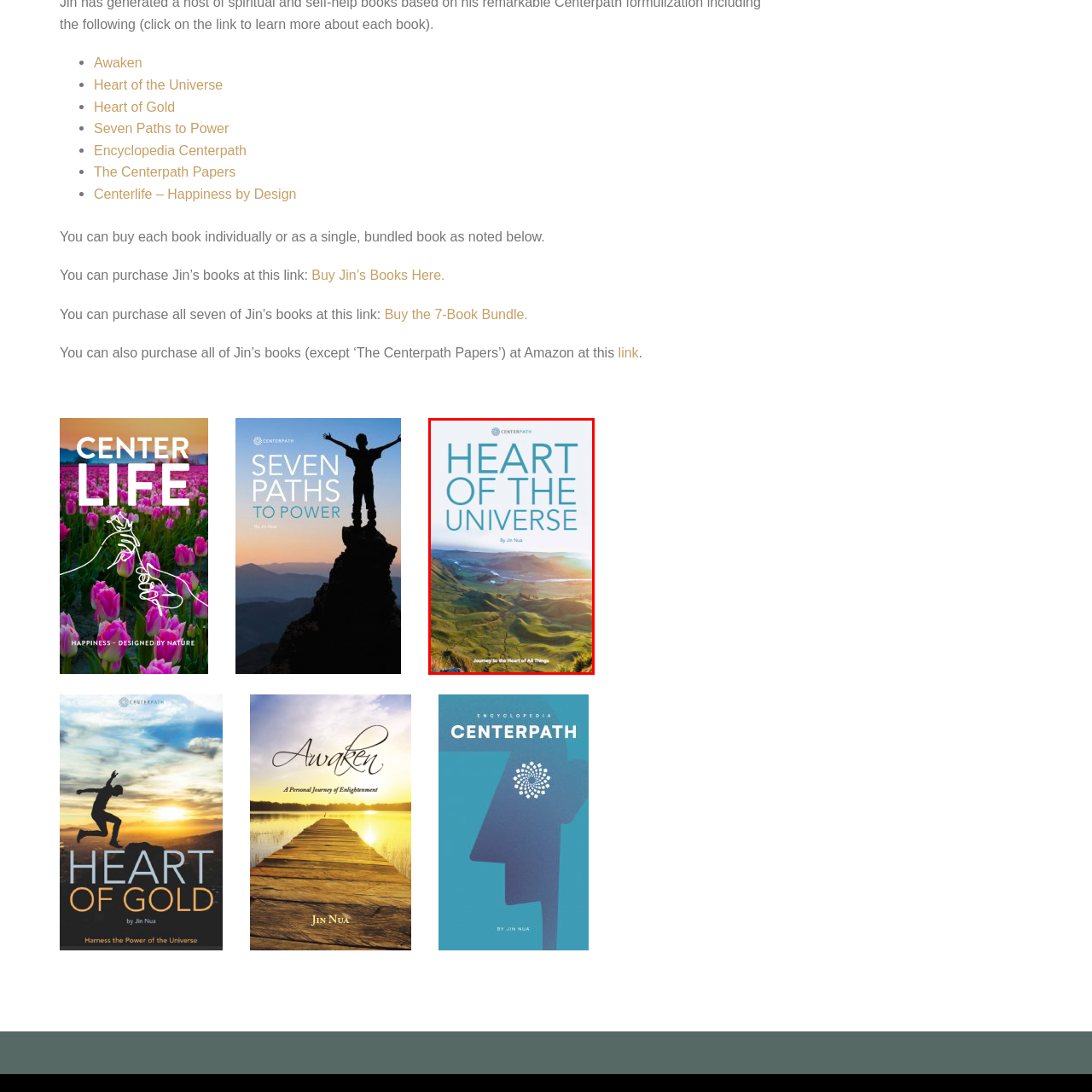Refer to the image within the red box and answer the question concisely with a single word or phrase: What is the author's name?

Jin Nua